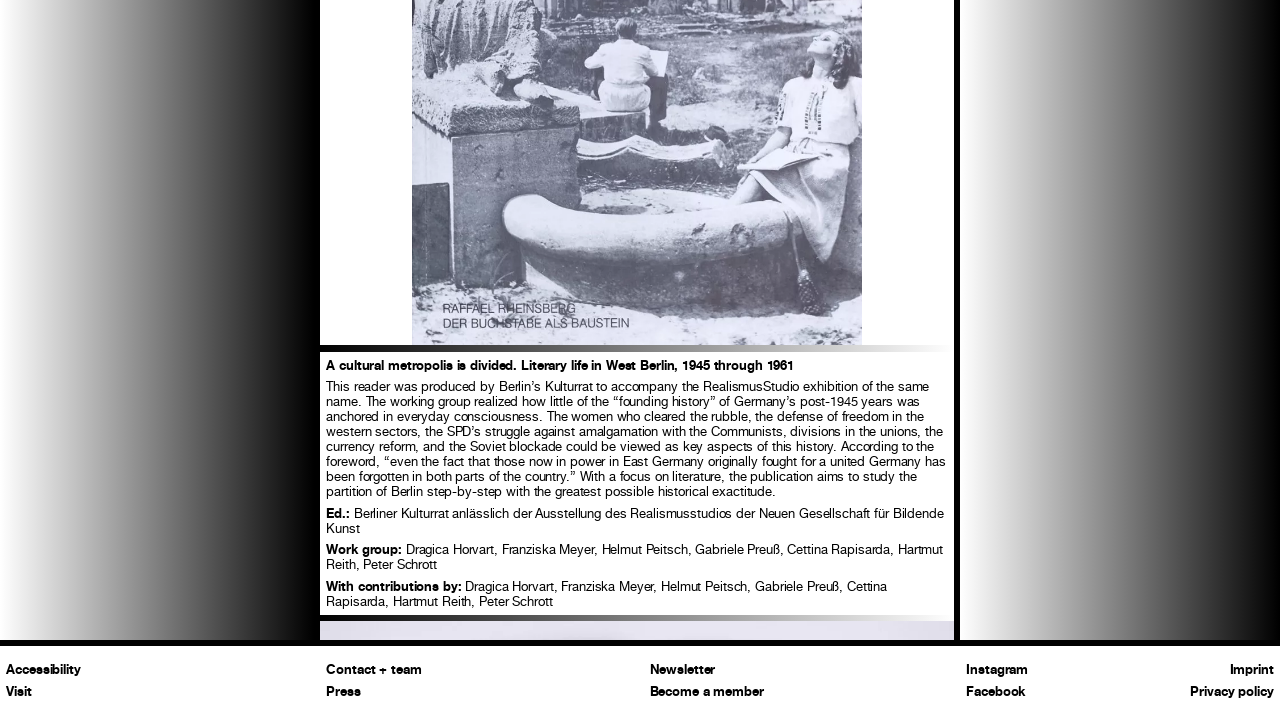Find the bounding box of the web element that fits this description: "Newsletter".

[0.507, 0.935, 0.559, 0.953]